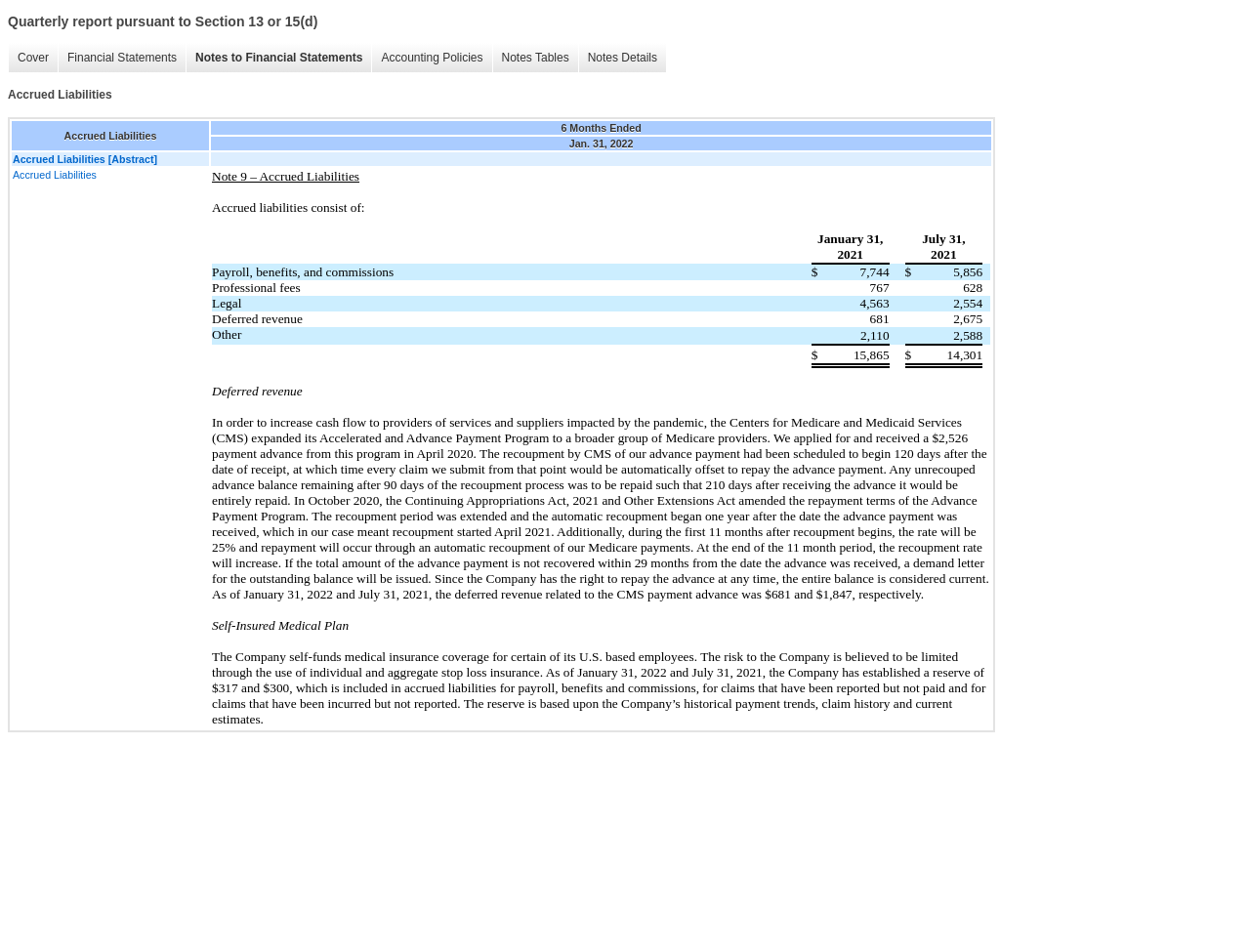Specify the bounding box coordinates of the element's area that should be clicked to execute the given instruction: "Click on 'Cover'". The coordinates should be four float numbers between 0 and 1, i.e., [left, top, right, bottom].

[0.006, 0.045, 0.046, 0.076]